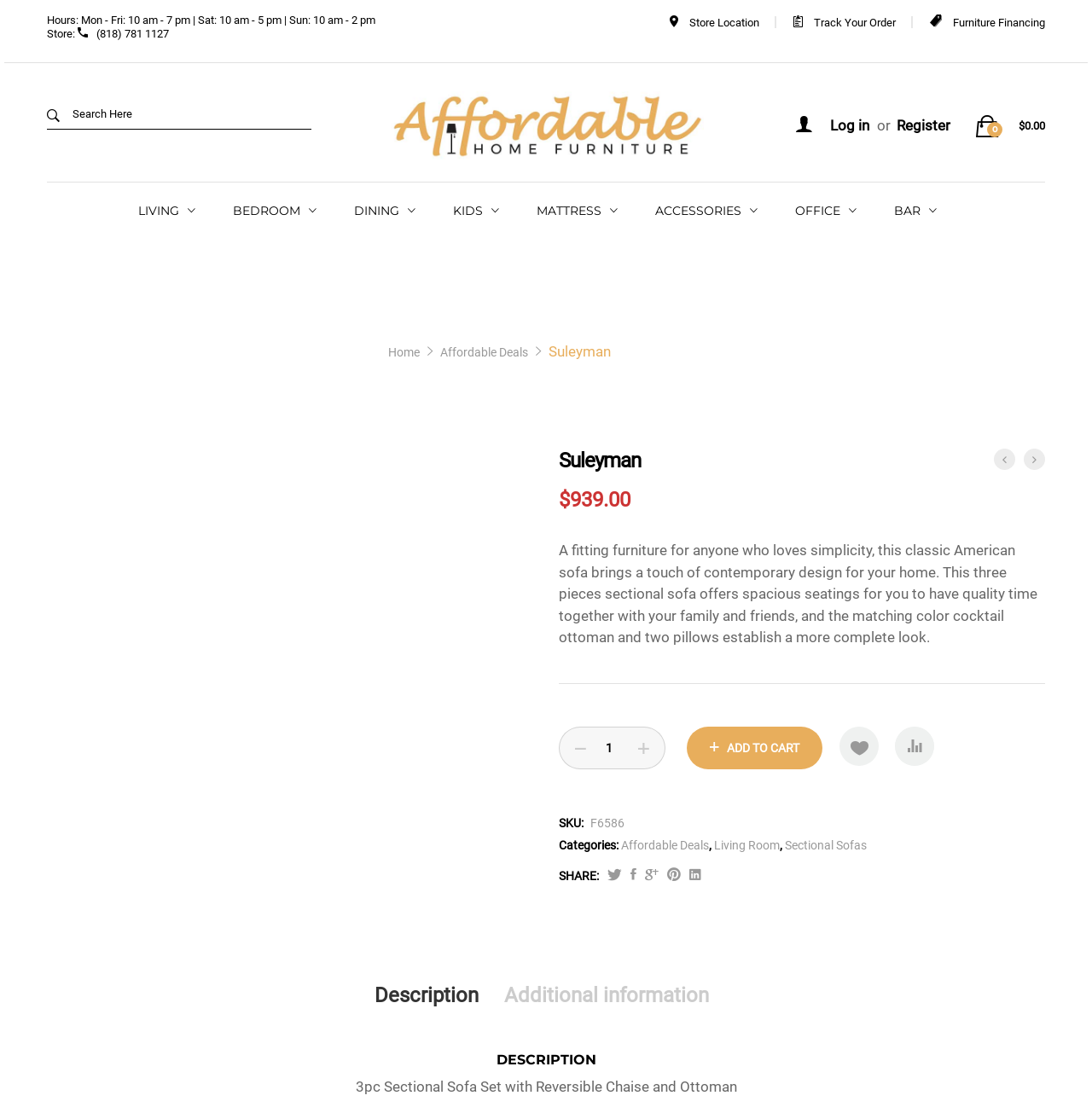How many pieces does the sofa set come with?
Answer the question in a detailed and comprehensive manner.

I found the number of pieces the sofa set comes with by reading the product description, which mentions that it is a 'three pieces sectional sofa'.